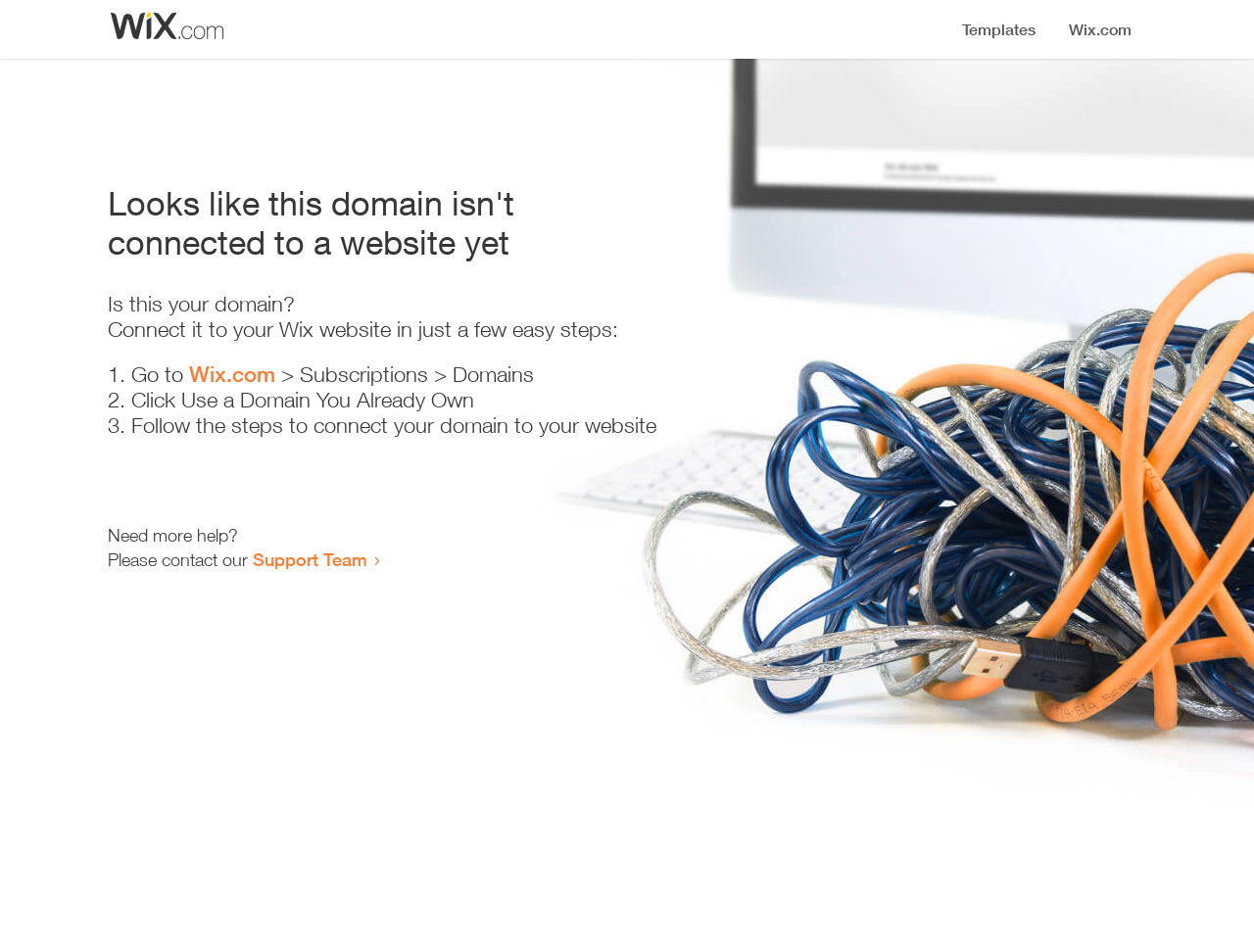Where can I get more help?
Please give a detailed answer to the question using the information shown in the image.

The webpage provides a link to the 'Support Team' where I can get more help, as stated in the text 'Need more help? Please contact our Support Team'.